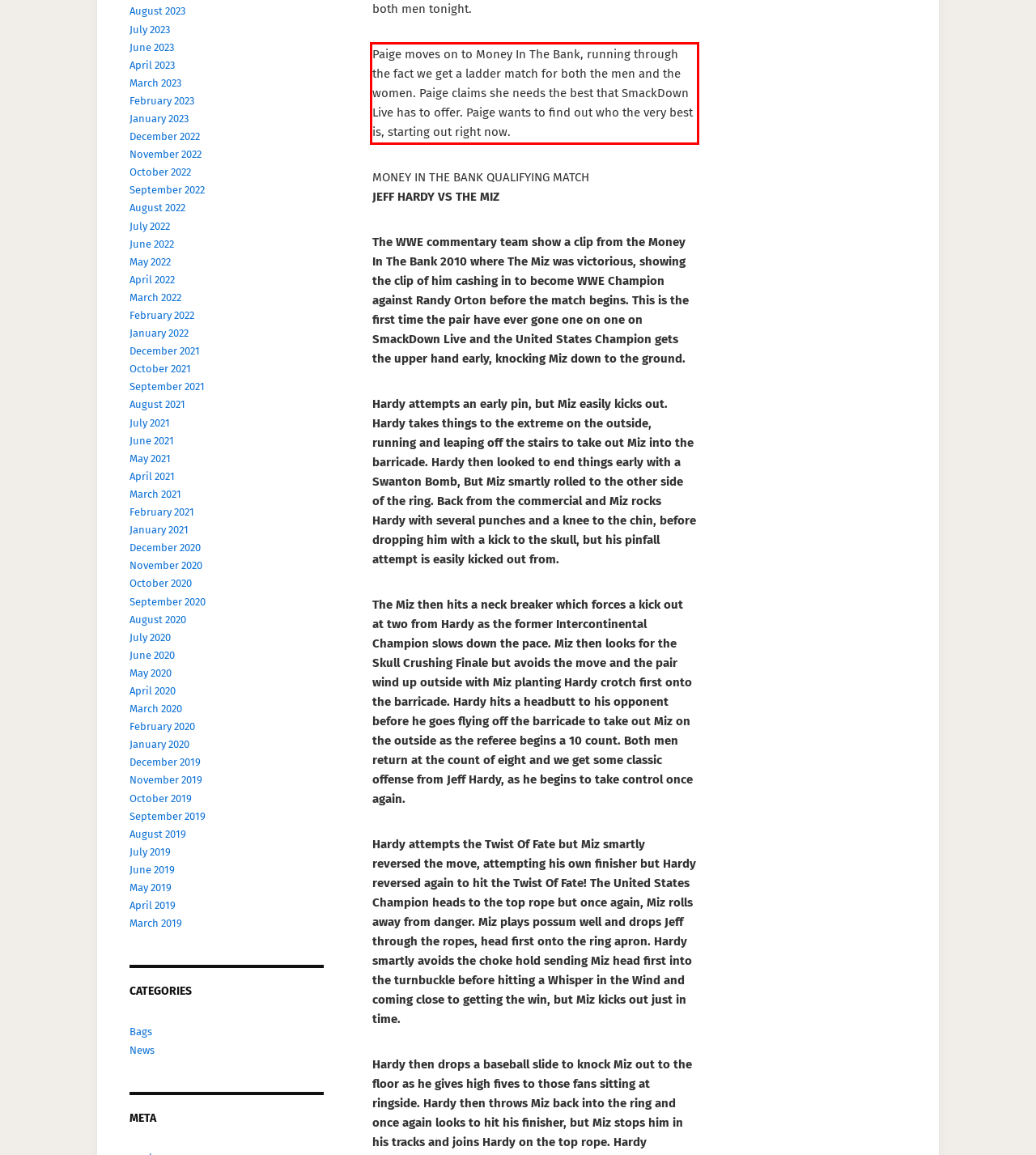You are presented with a webpage screenshot featuring a red bounding box. Perform OCR on the text inside the red bounding box and extract the content.

Paige moves on to Money In The Bank, running through the fact we get a ladder match for both the men and the women. Paige claims she needs the best that SmackDown Live has to offer. Paige wants to find out who the very best is, starting out right now.